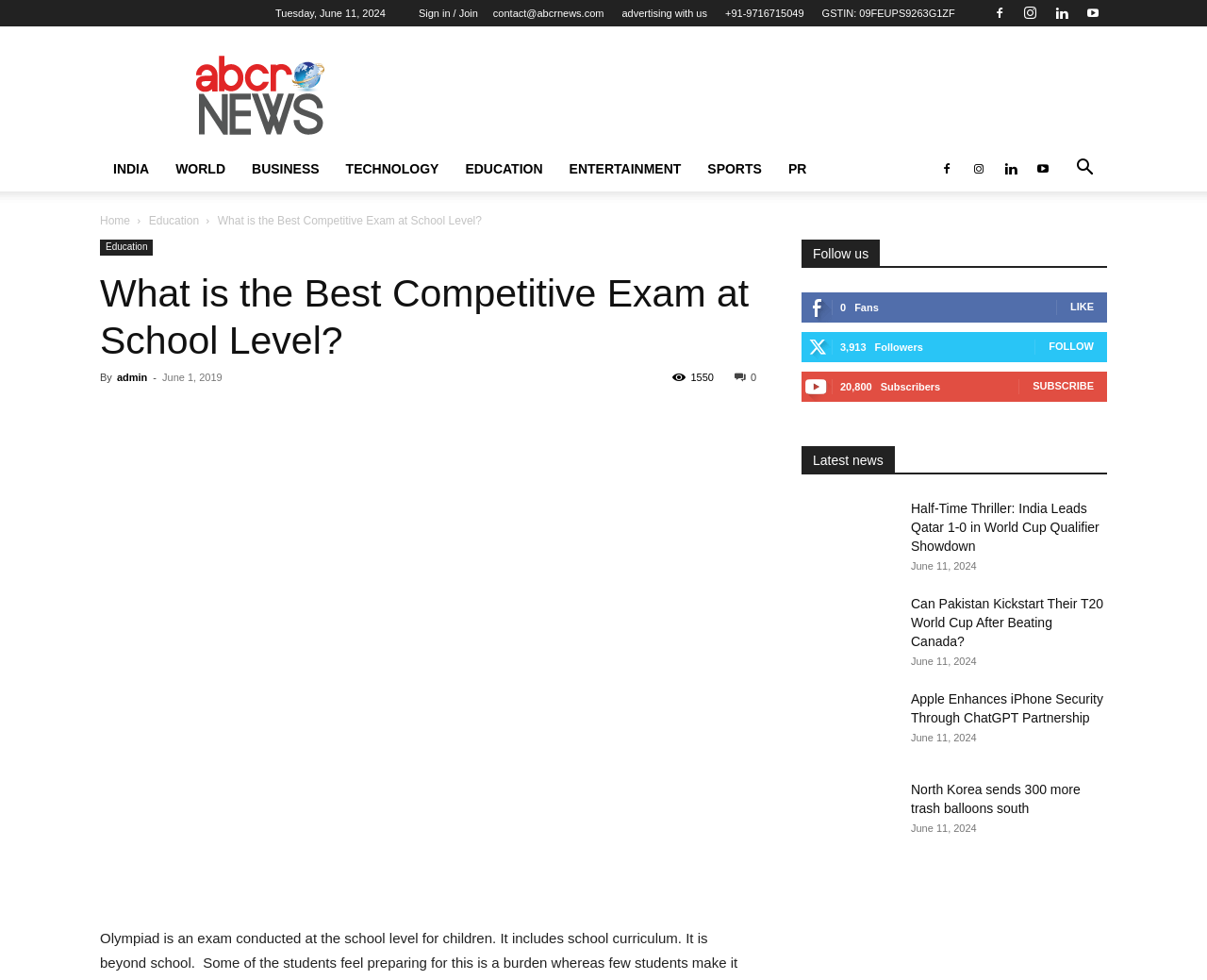How many followers does the webpage have?
Could you please answer the question thoroughly and with as much detail as possible?

I looked at the 'Follow us' section on the webpage, which displays the number of fans, followers, and subscribers. The number of followers is mentioned as 3,913.